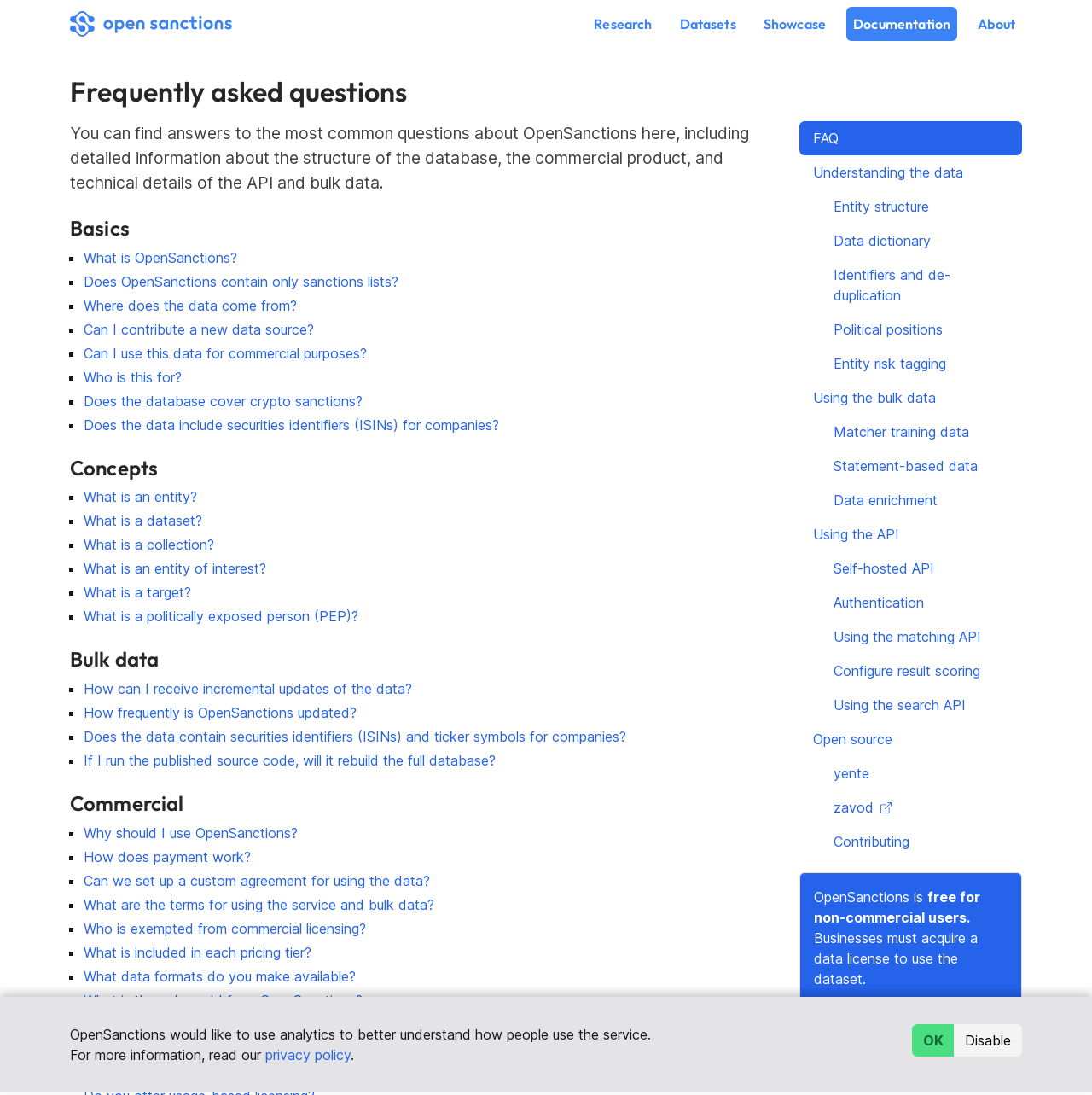Provide the bounding box coordinates for the specified HTML element described in this description: "How frequently is OpenSanctions updated?". The coordinates should be four float numbers ranging from 0 to 1, in the format [left, top, right, bottom].

[0.077, 0.643, 0.327, 0.659]